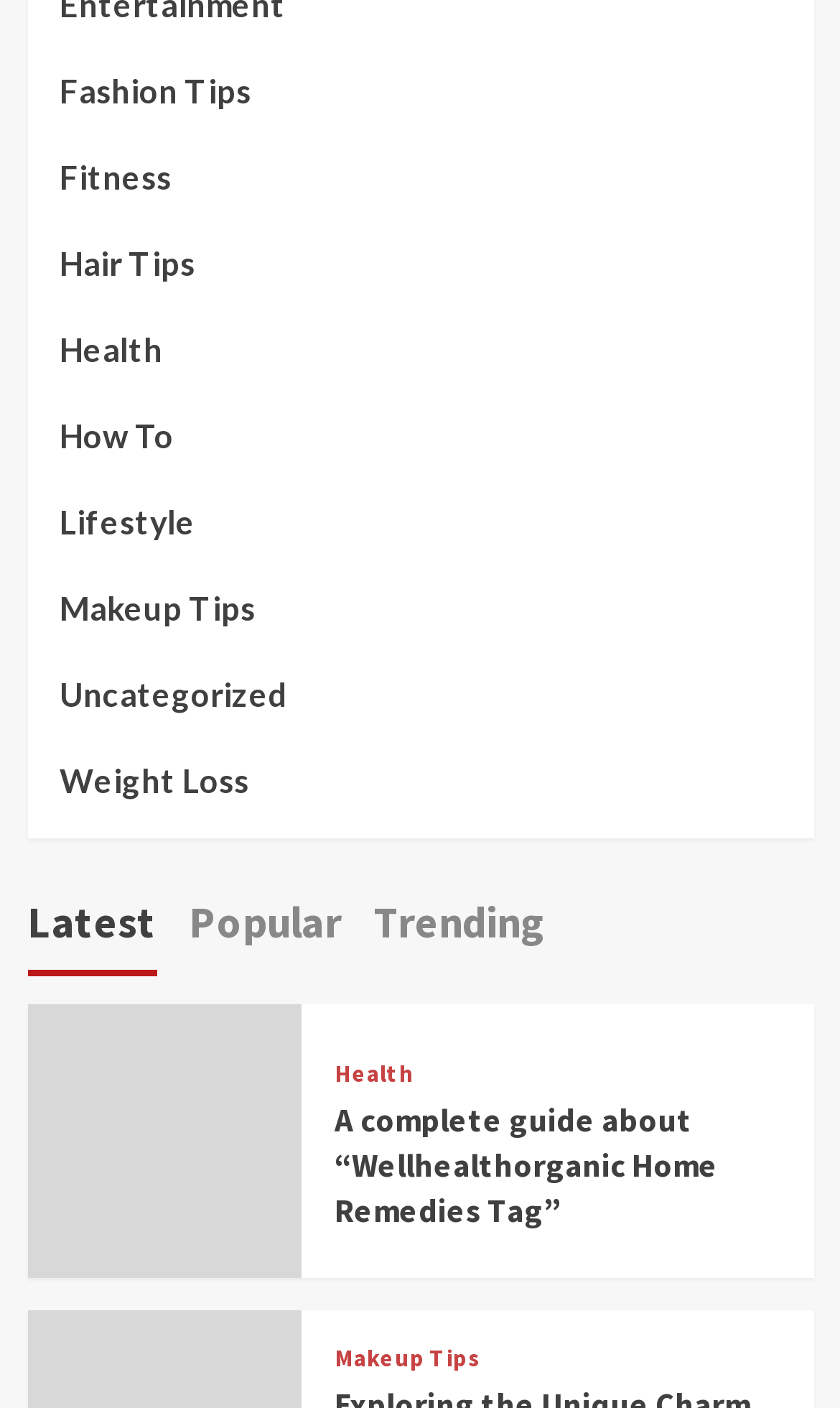Please identify the bounding box coordinates of the clickable region that I should interact with to perform the following instruction: "Select the Trending tab". The coordinates should be expressed as four float numbers between 0 and 1, i.e., [left, top, right, bottom].

[0.445, 0.626, 0.65, 0.693]